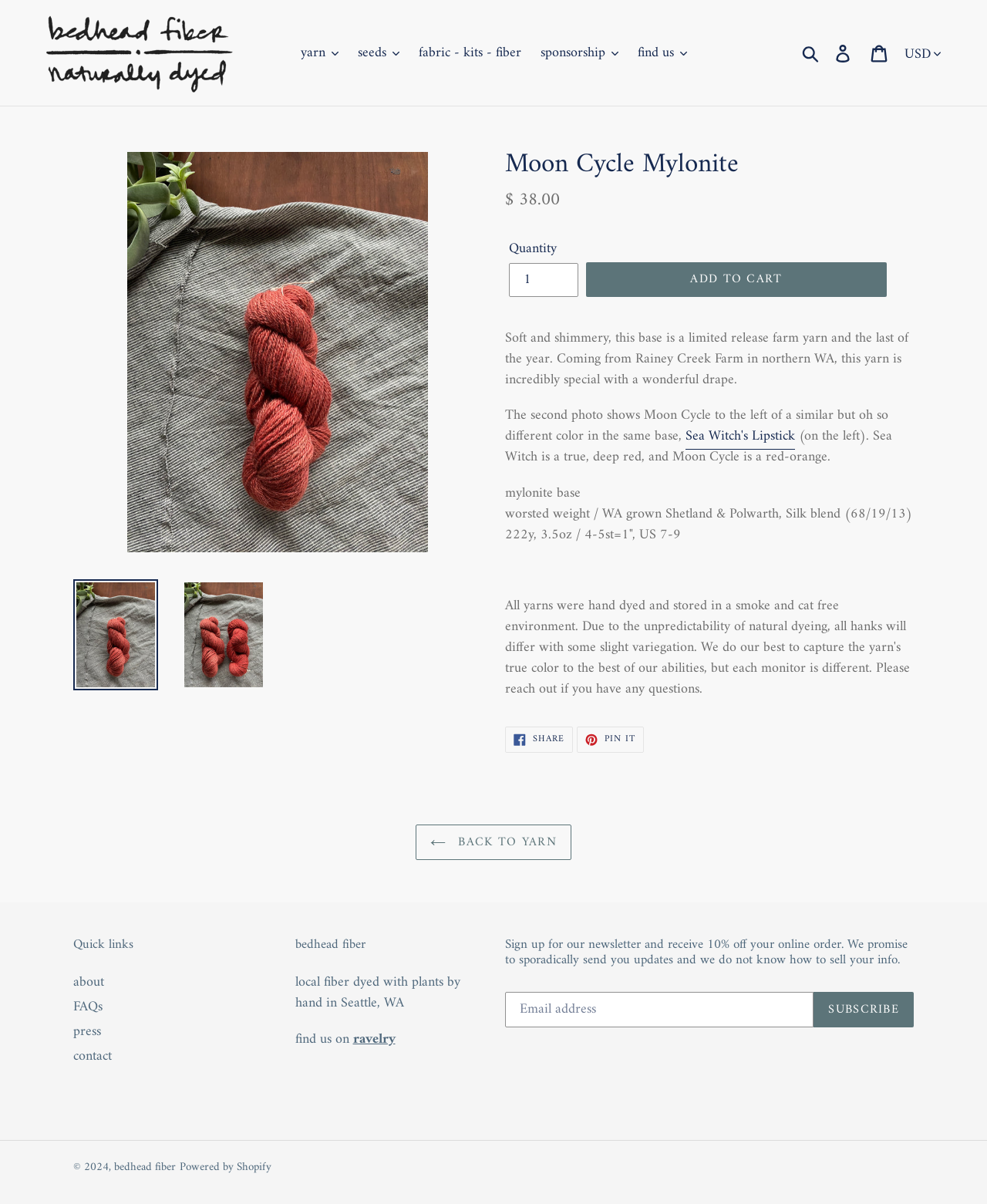Please identify the bounding box coordinates for the region that you need to click to follow this instruction: "Search for something".

[0.808, 0.035, 0.837, 0.053]